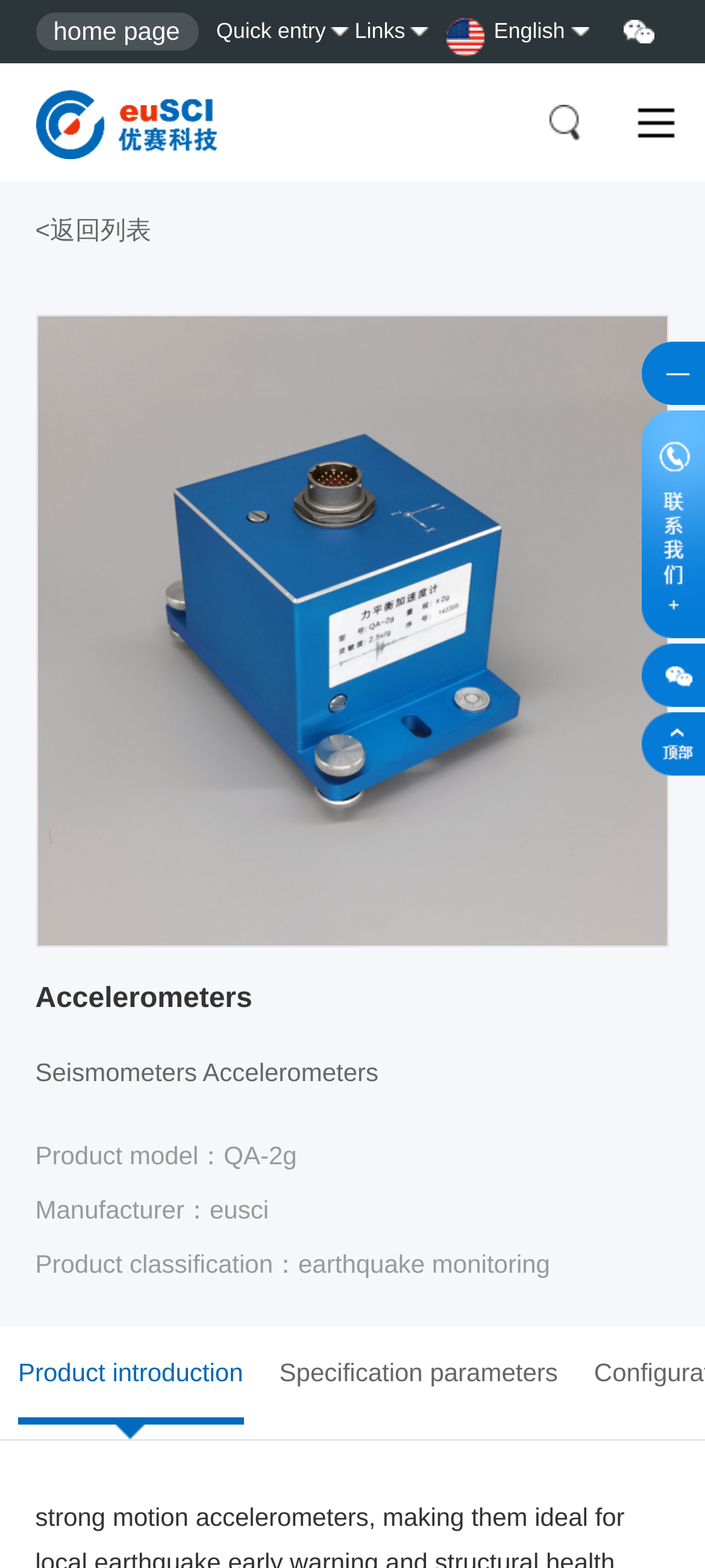Generate a comprehensive description of the webpage content.

The webpage is about Seismometers and Accelerometers, with a focus on a specific product model QA-2g from manufacturer eusci, classified under earthquake monitoring. 

At the top left, there are five links: 'home page', 'Quick entry', 'Links', 'English', and an empty link. Below these links, there is an image, followed by another link and an empty link. 

On the top right, there is a link '点我' (meaning "Click me" in Chinese) and an empty link. 

Below the top section, there is a large image that spans almost the entire width of the page. 

Under the large image, there are four lines of text: 'Accelerometers', 'Seismometers Accelerometers', 'Product model：QA-2g', and 'Manufacturer：eusci'. 

Further down, there are three more lines of text: 'Product classification：earthquake monitoring', 'Product introduction', and 'Specification parameters', with the last two being links. 

On the right side of the page, near the bottom, there are four empty links stacked on top of each other.